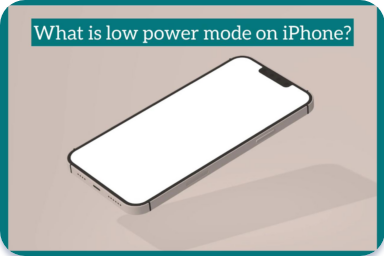Give a one-word or one-phrase response to the question:
What is the purpose of the banner above the iPhone?

To ask a question